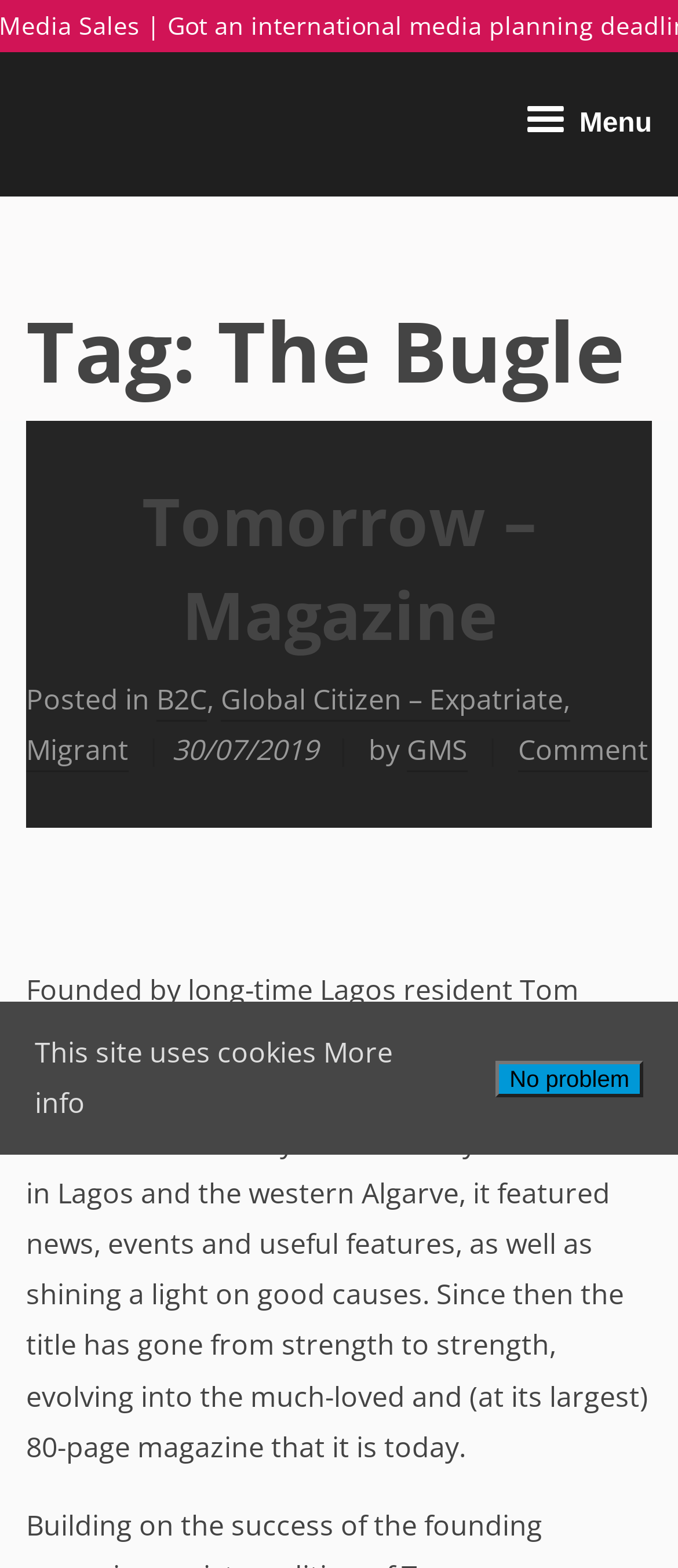Give a short answer to this question using one word or a phrase:
What is the category of the post?

B2C